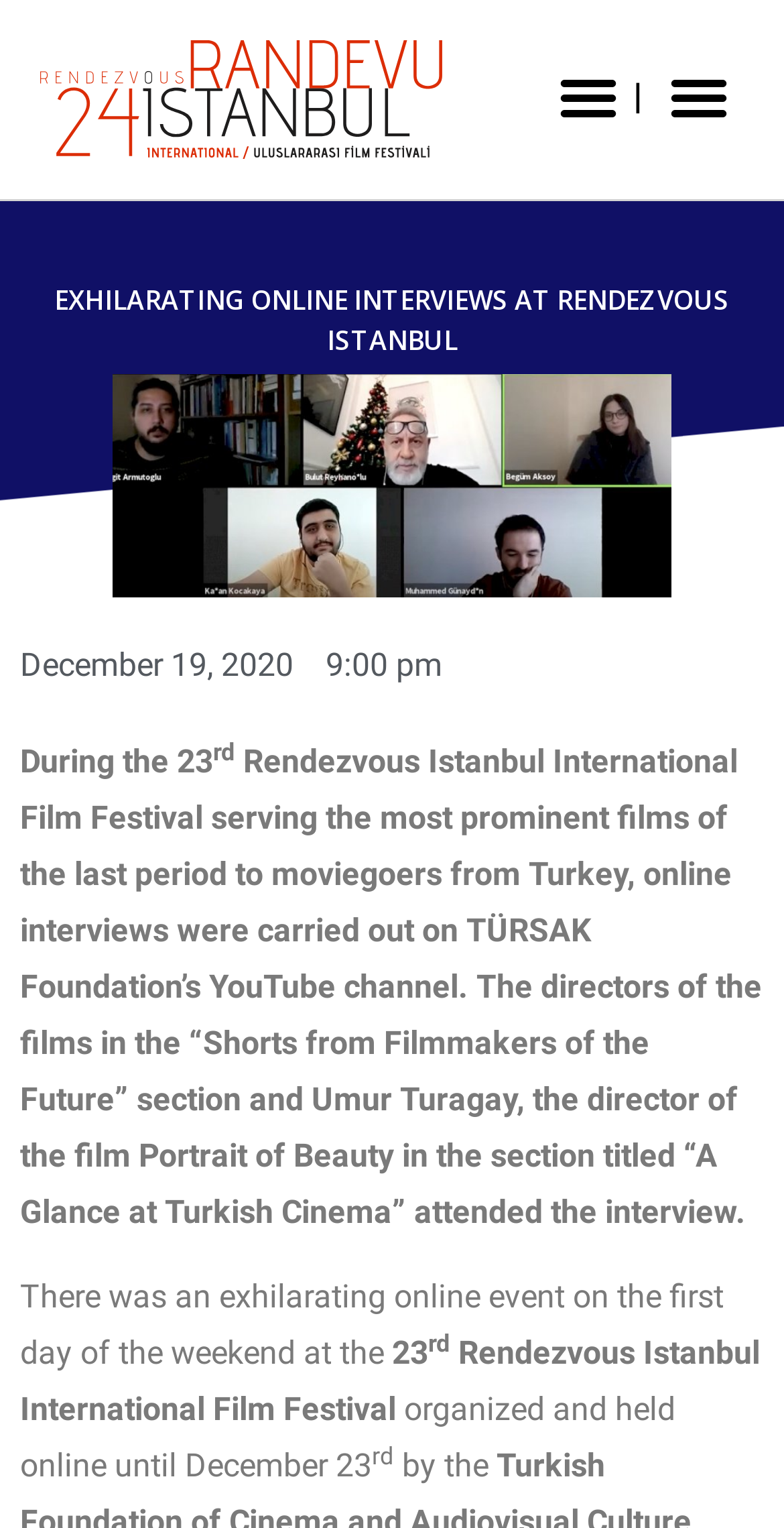Provide the bounding box coordinates of the HTML element this sentence describes: "December 19, 2020".

[0.026, 0.417, 0.374, 0.454]